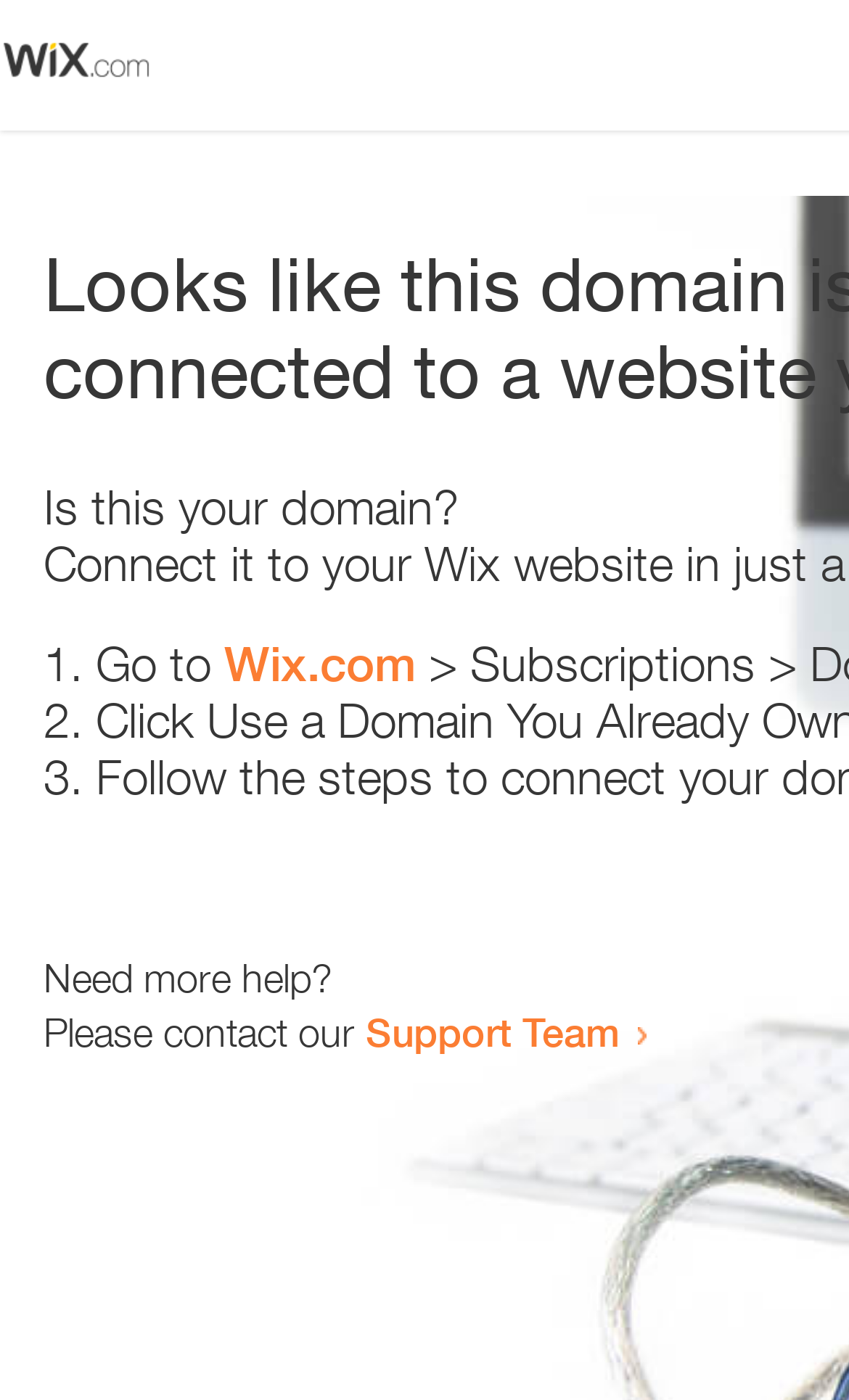Explain the features and main sections of the webpage comprehensively.

The webpage appears to be an error page, with a small image at the top left corner. Below the image, there is a question "Is this your domain?" in a prominent position. 

To the right of the question, there is a numbered list with three items. The first item starts with "1." and suggests going to "Wix.com". The second item starts with "2." and the third item starts with "3.", but their contents are not specified. 

Further down the page, there is a message "Need more help?" followed by a sentence "Please contact our Support Team" with a link to the Support Team.